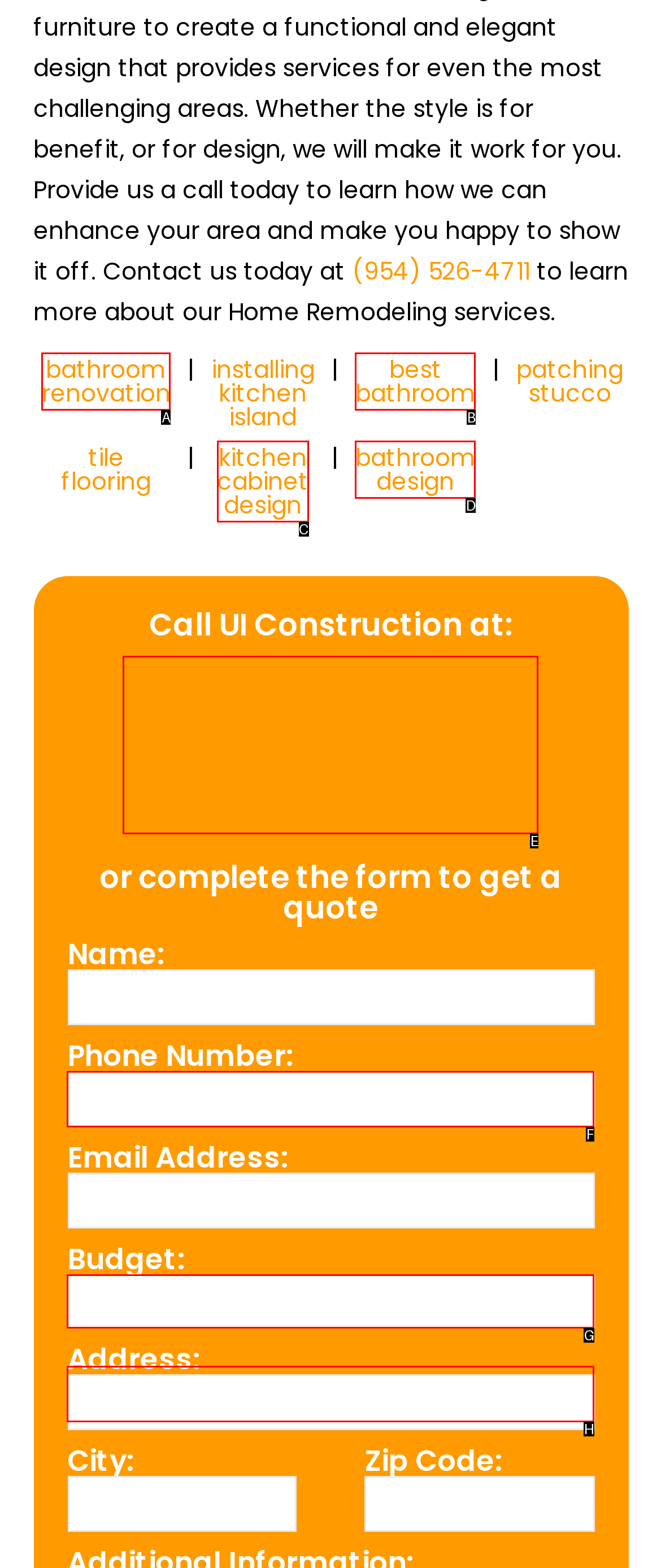Indicate which lettered UI element to click to fulfill the following task: Select a budget option
Provide the letter of the correct option.

G